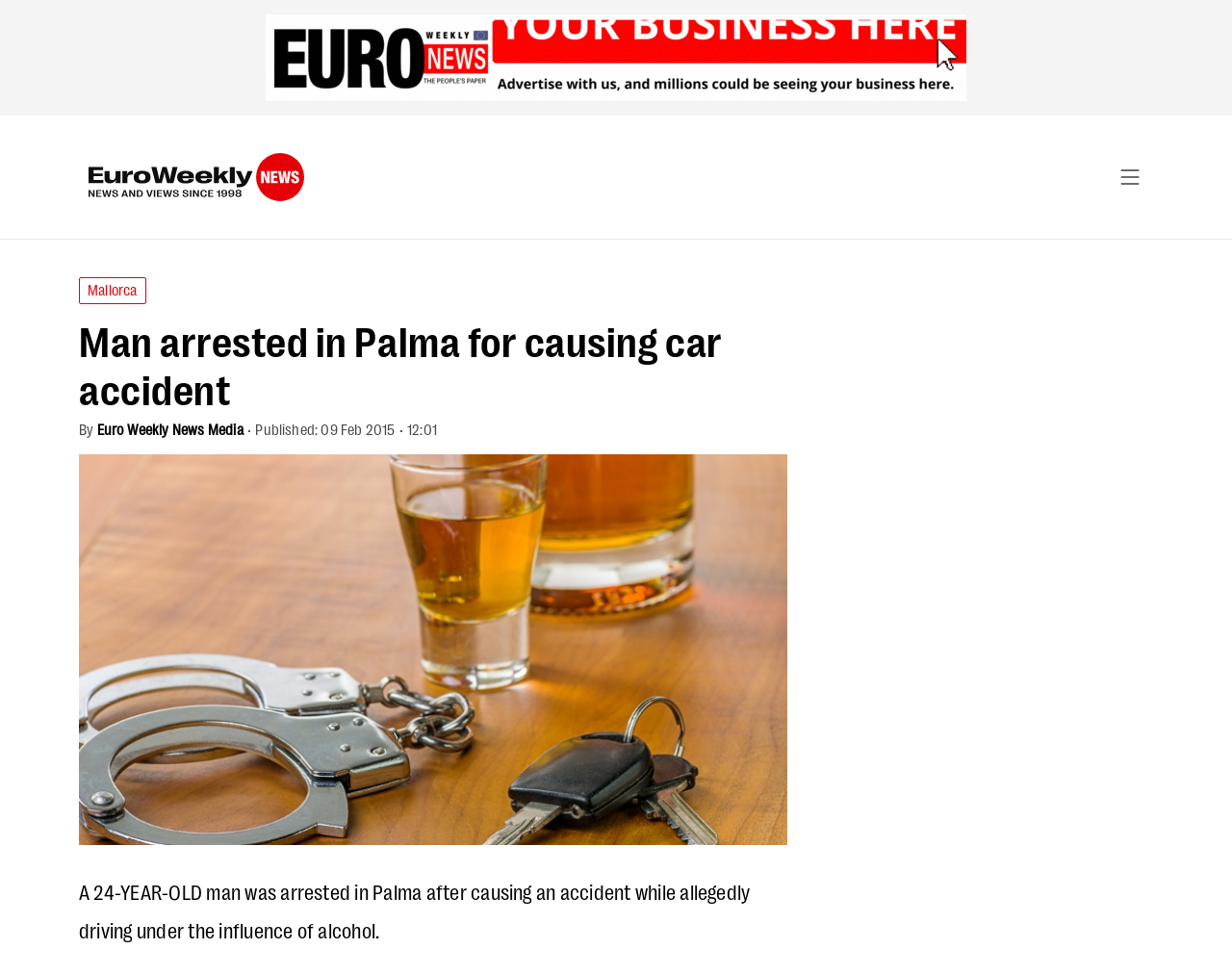Please determine the headline of the webpage and provide its content.

Man arrested in Palma for causing car accident